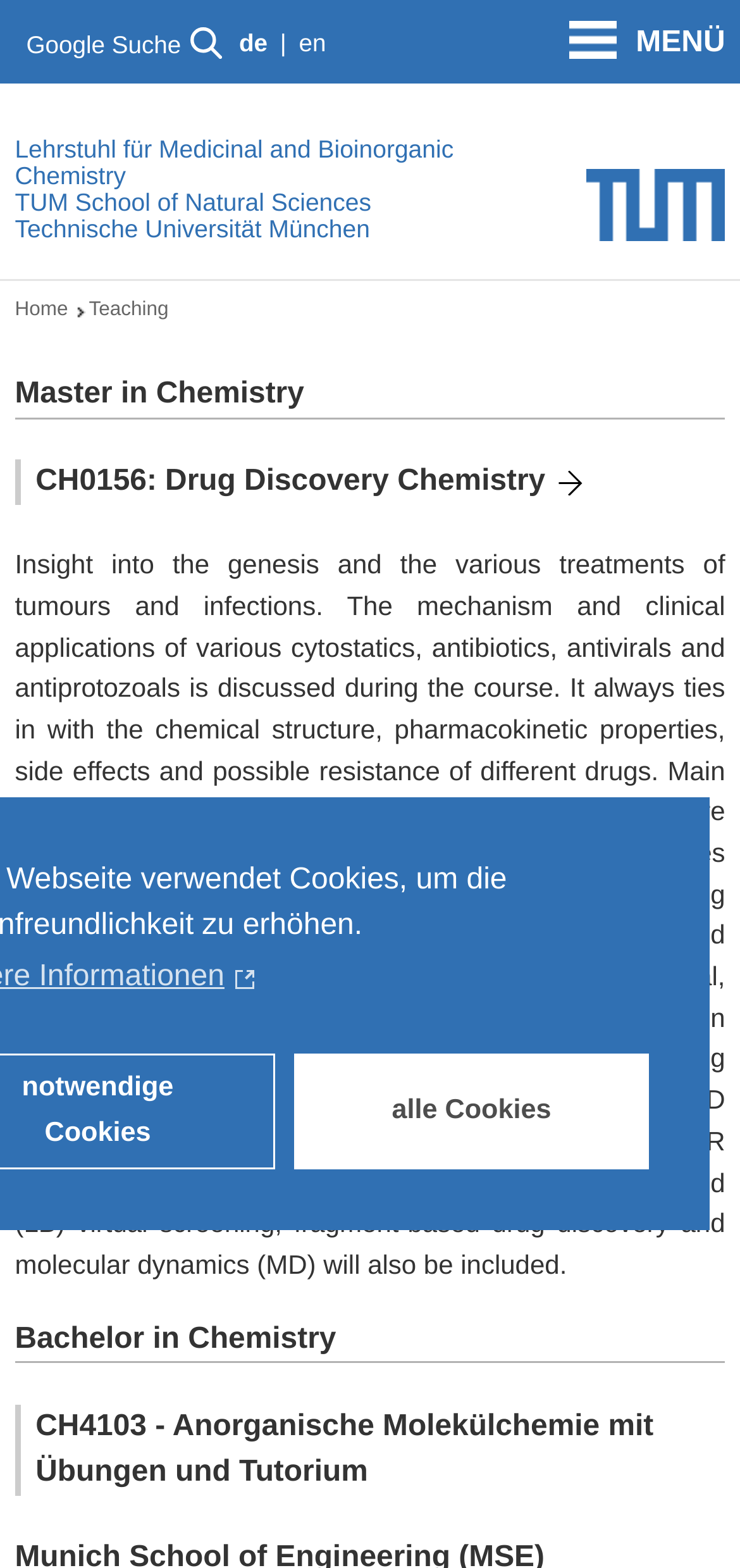What is the name of the university?
Please use the image to provide an in-depth answer to the question.

The name of the university is Technische Universität München because it is mentioned in the link 'Technische Universität München' and also in the image description 'Technische Universität München'.